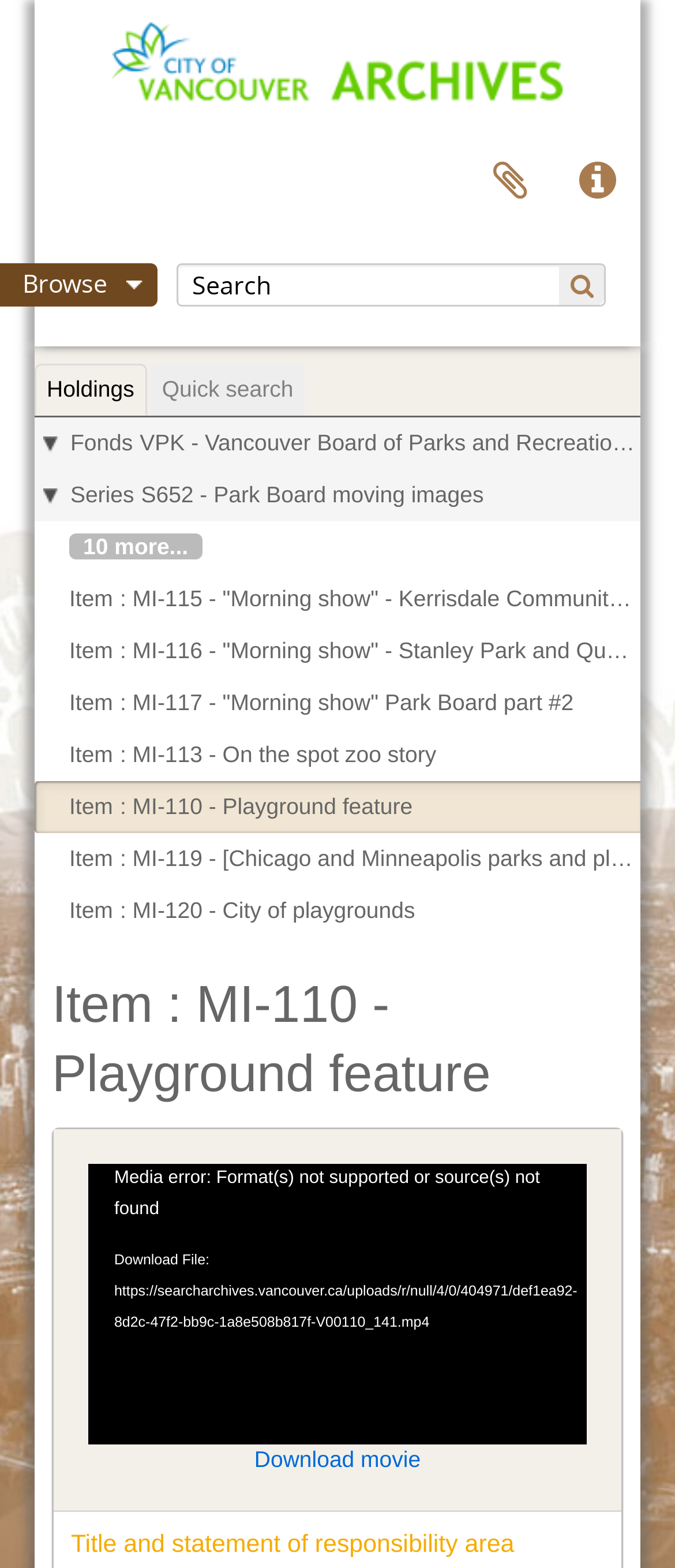Please predict the bounding box coordinates of the element's region where a click is necessary to complete the following instruction: "Click the 'S652 - Park Board moving images' link". The coordinates should be represented by four float numbers between 0 and 1, i.e., [left, top, right, bottom].

[0.209, 0.307, 0.717, 0.324]